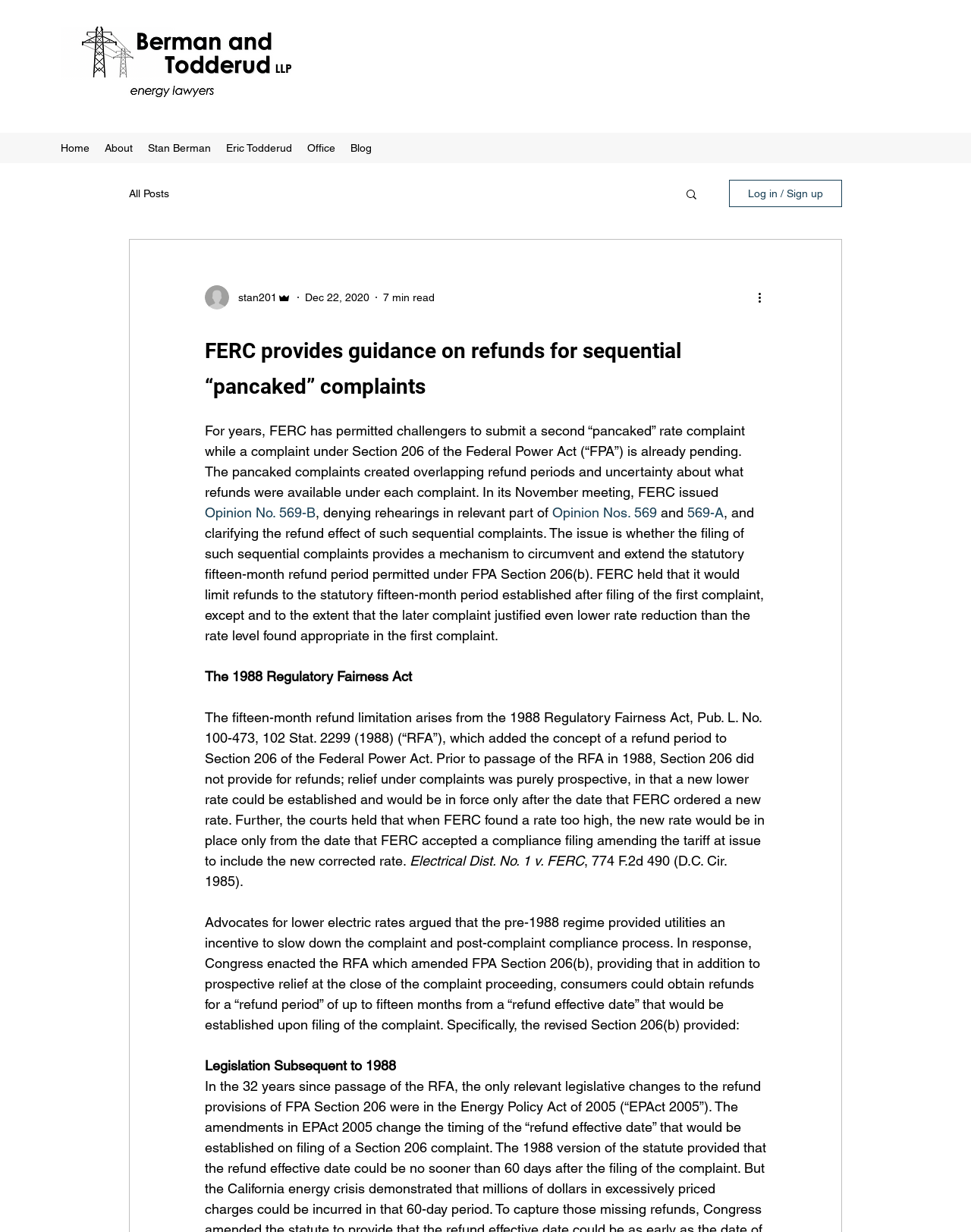How many links are in the navigation menu?
Please provide a single word or phrase answer based on the image.

7